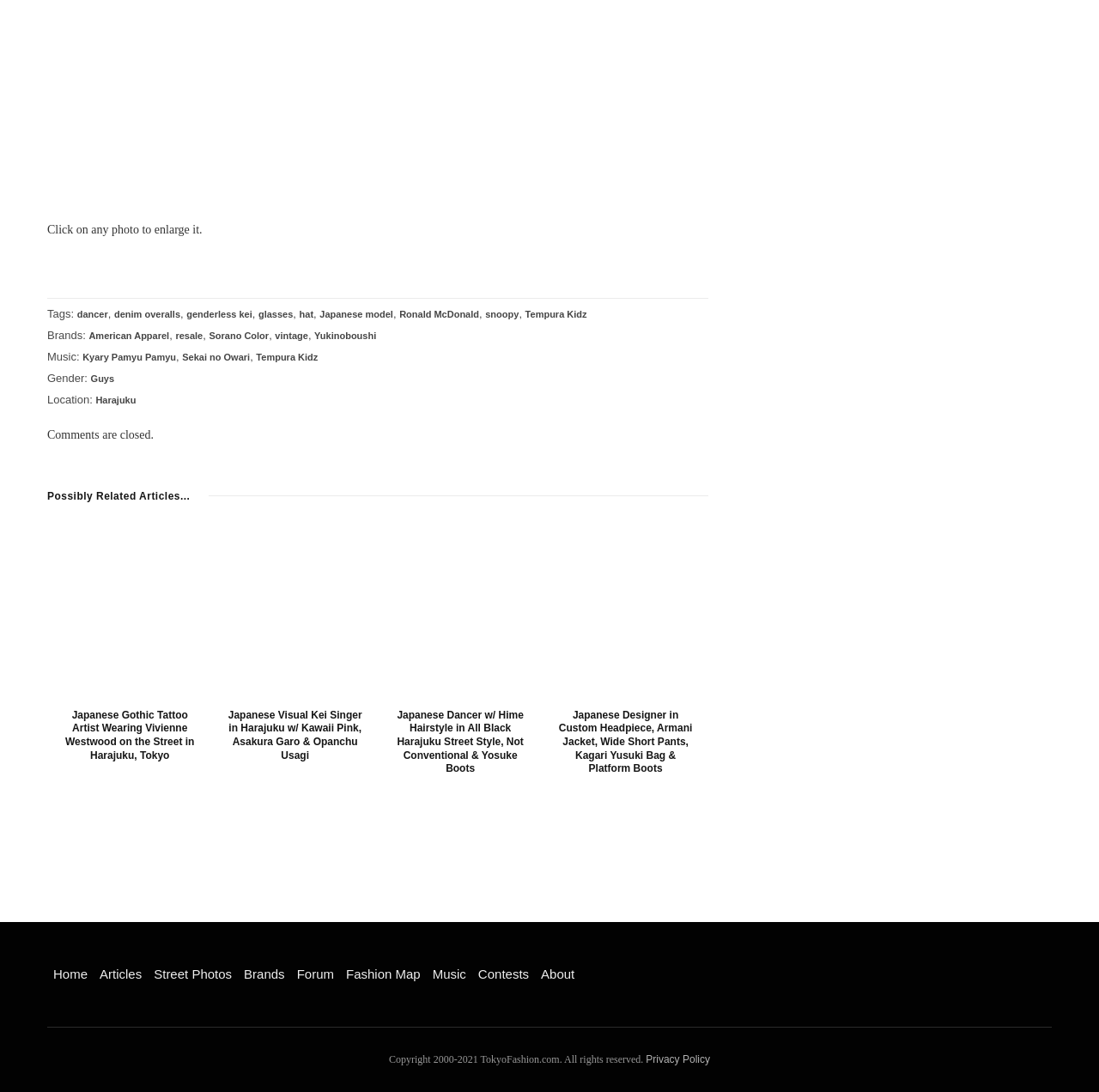Reply to the question with a single word or phrase:
What is the location mentioned in the article?

Harajuku, Tokyo